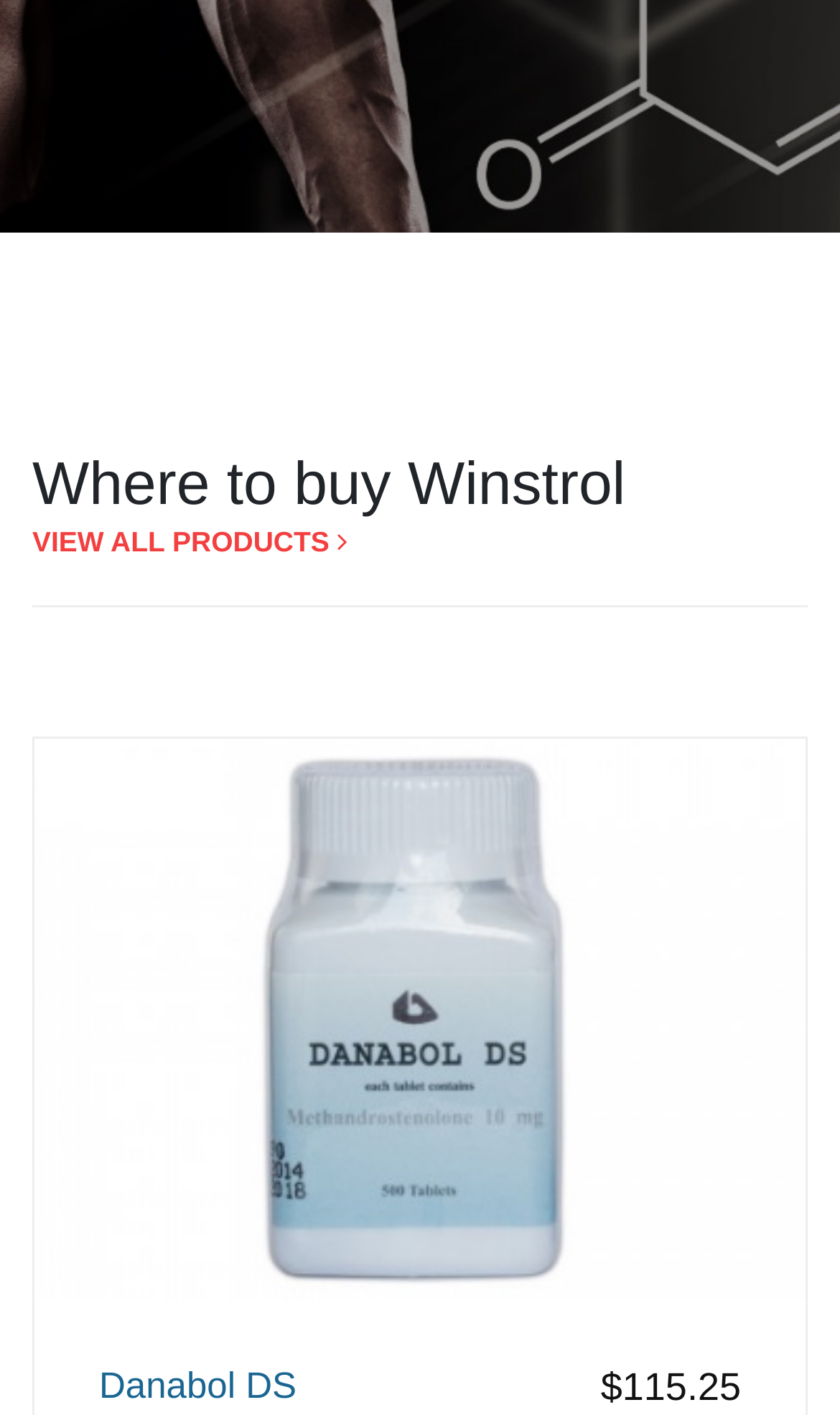Predict the bounding box coordinates of the UI element that matches this description: "Danabol DS". The coordinates should be in the format [left, top, right, bottom] with each value between 0 and 1.

[0.118, 0.965, 0.882, 0.997]